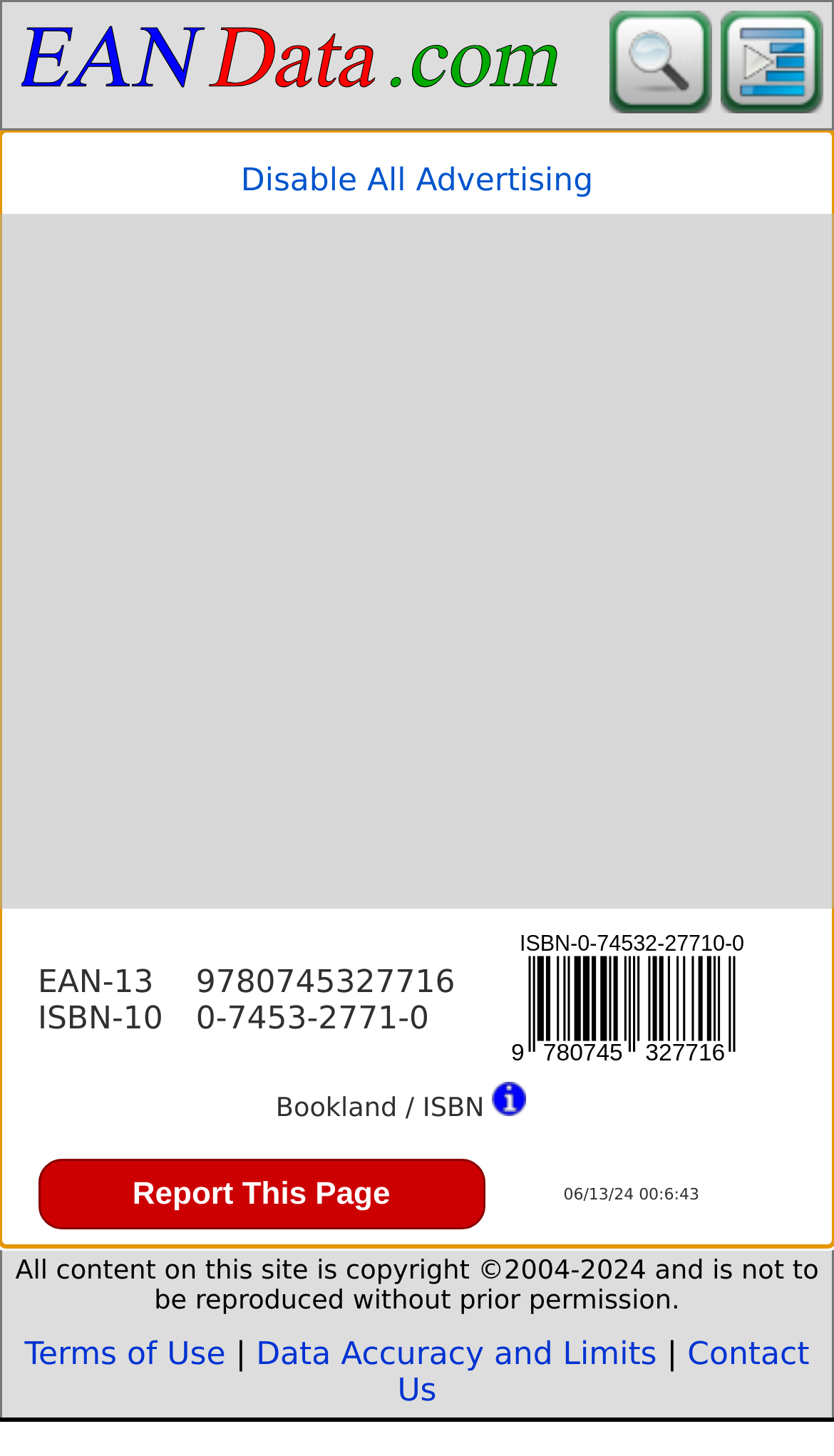Determine the bounding box coordinates of the element's region needed to click to follow the instruction: "Search for a product". Provide these coordinates as four float numbers between 0 and 1, formatted as [left, top, right, bottom].

[0.73, 0.058, 0.853, 0.083]